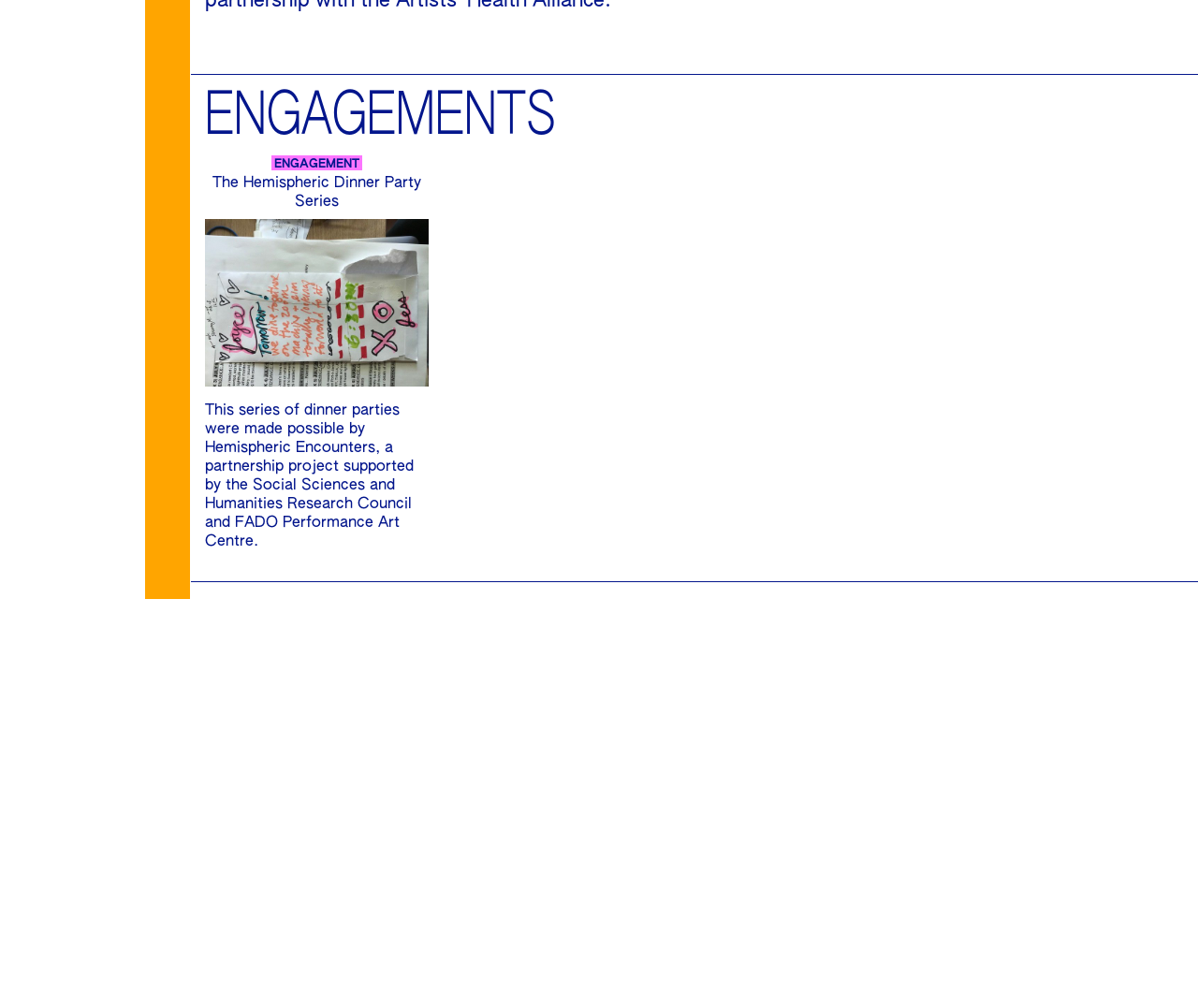Bounding box coordinates are specified in the format (top-left x, top-left y, bottom-right x, bottom-right y). All values are floating point numbers bounded between 0 and 1. Please provide the bounding box coordinate of the region this sentence describes: Instagram

[0.171, 0.791, 0.237, 0.807]